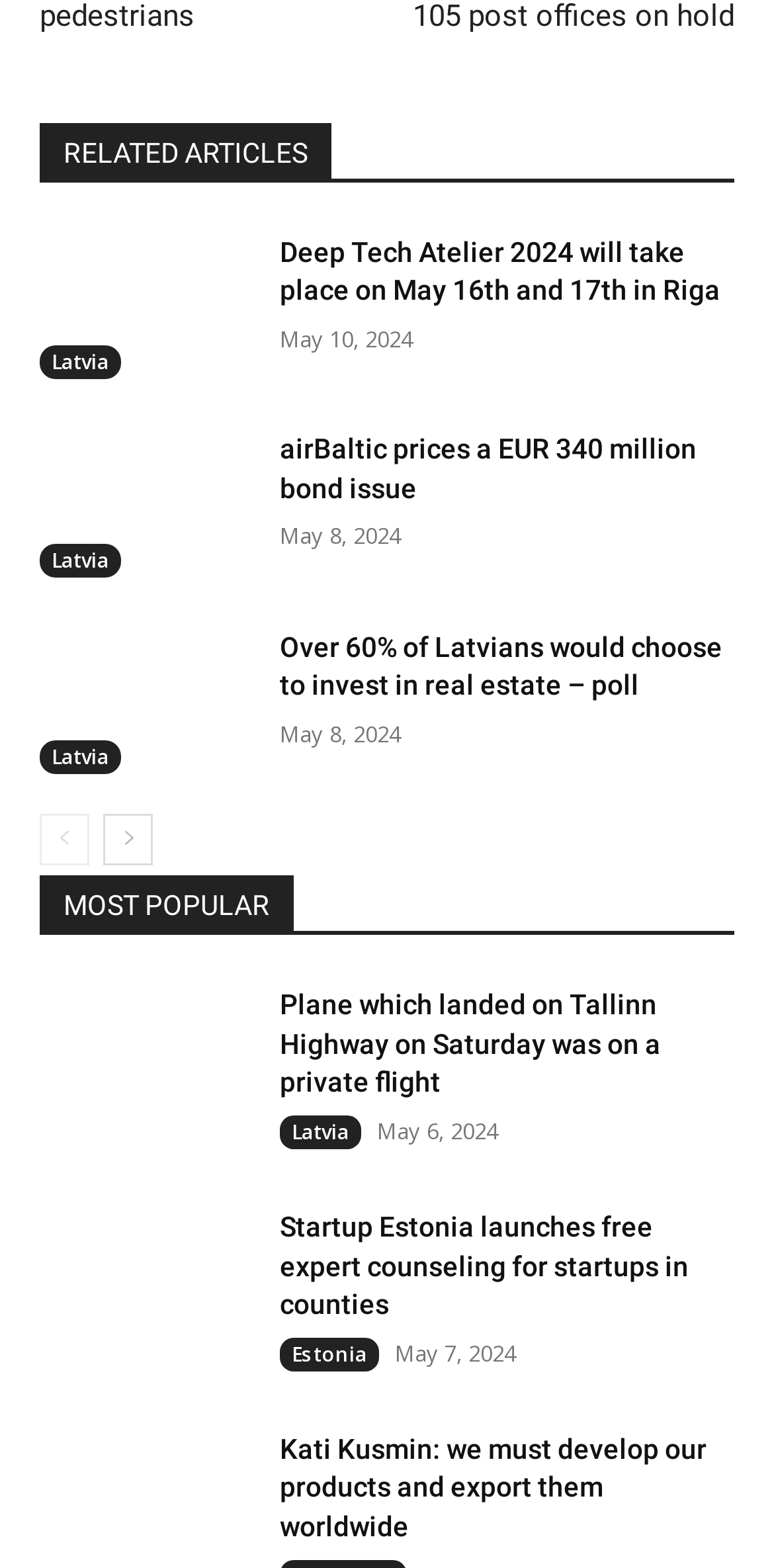Answer the question below with a single word or a brief phrase: 
What is the date of the latest article?

May 10, 2024